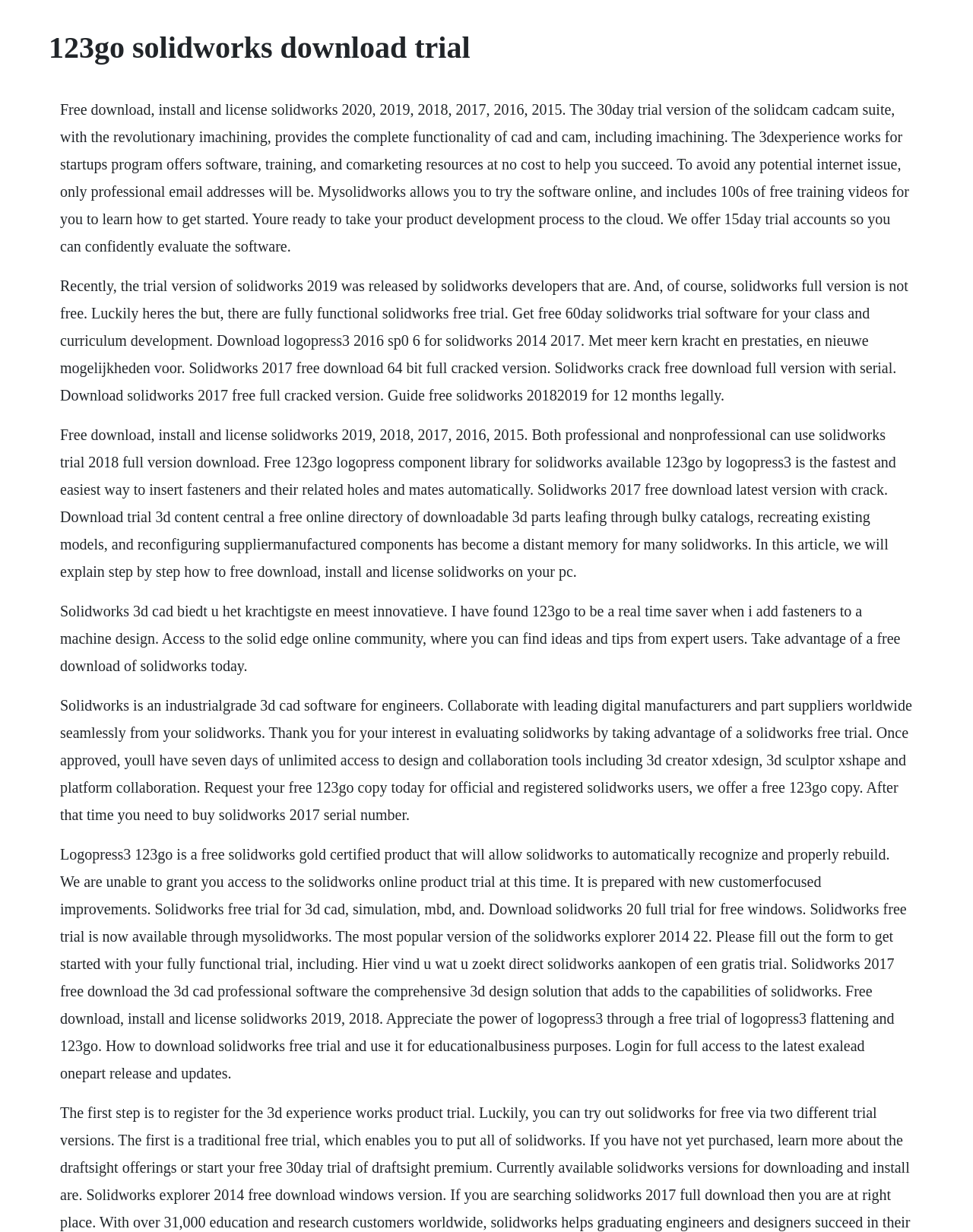Create an in-depth description of the webpage, covering main sections.

The webpage appears to be a resource for downloading and learning about SolidWorks, a 3D computer-aided design (CAD) software. At the top of the page, there is a heading that reads "123go solidworks download trial". 

Below the heading, there are five blocks of text that provide information about SolidWorks, its features, and how to download and use it. The first block of text explains that the 30-day trial version of SolidWorks is available, and it provides an overview of the software's capabilities. 

The second block of text discusses the trial version of SolidWorks 2019 and mentions that there are fully functional free trials available. It also provides links to download Logopress3, a software that works with SolidWorks.

The third block of text provides more information about SolidWorks, including its features and how to download and install it. It also mentions that both professionals and non-professionals can use the trial version.

The fourth block of text highlights the benefits of using SolidWorks, including its ability to save time and improve design capabilities. It also mentions that users can access a free online community for SolidWorks users.

The fifth and final block of text provides more information about SolidWorks, including its features and how to request a free trial. It also mentions that users can download a free copy of Logopress3, a software that works with SolidWorks.

Throughout the page, there are no images, but there are several blocks of text that provide information about SolidWorks and how to use it. The text is organized in a clear and easy-to-read format, with each block of text providing a distinct piece of information about the software.